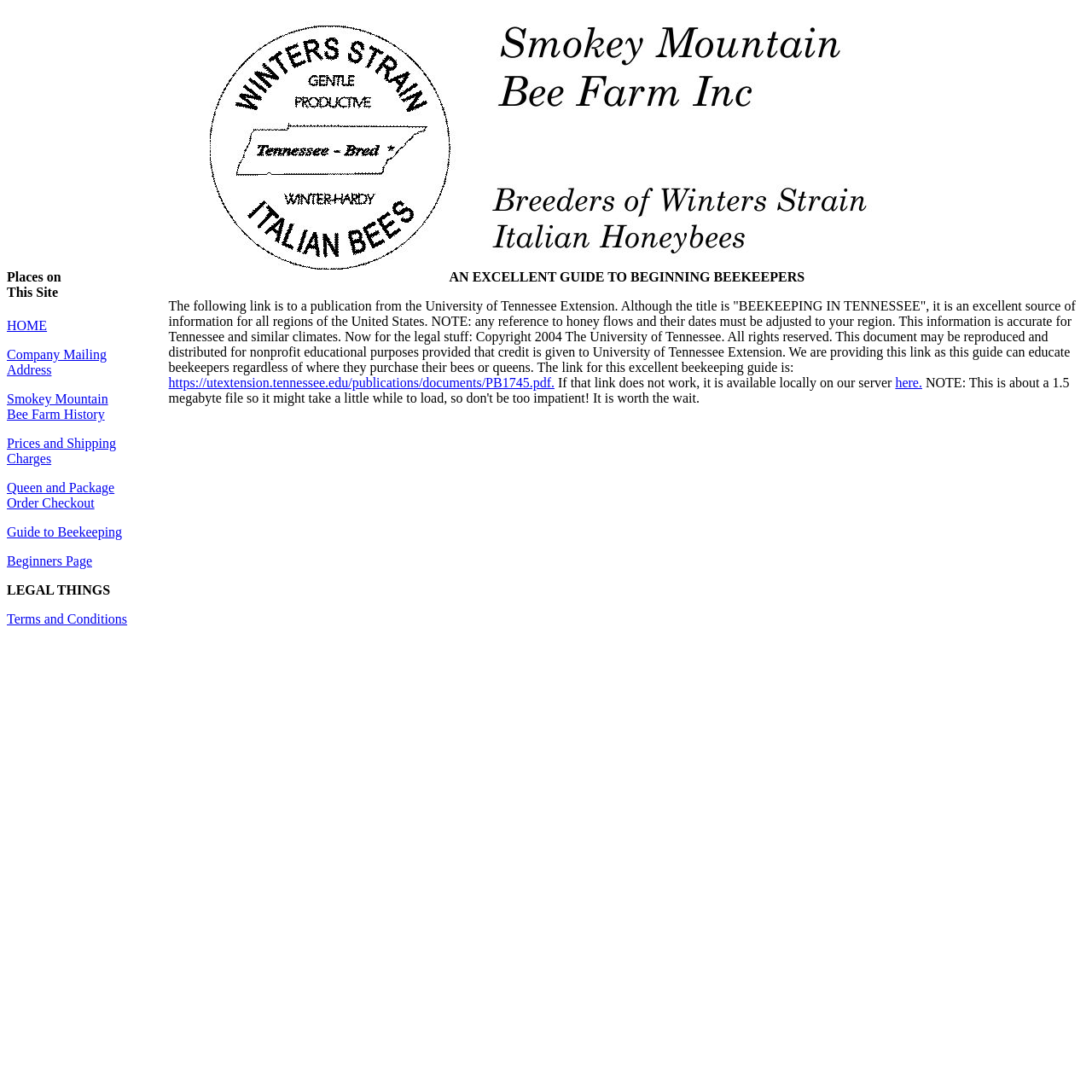Locate the bounding box coordinates of the clickable region to complete the following instruction: "Read Beginners Page."

[0.006, 0.507, 0.084, 0.521]